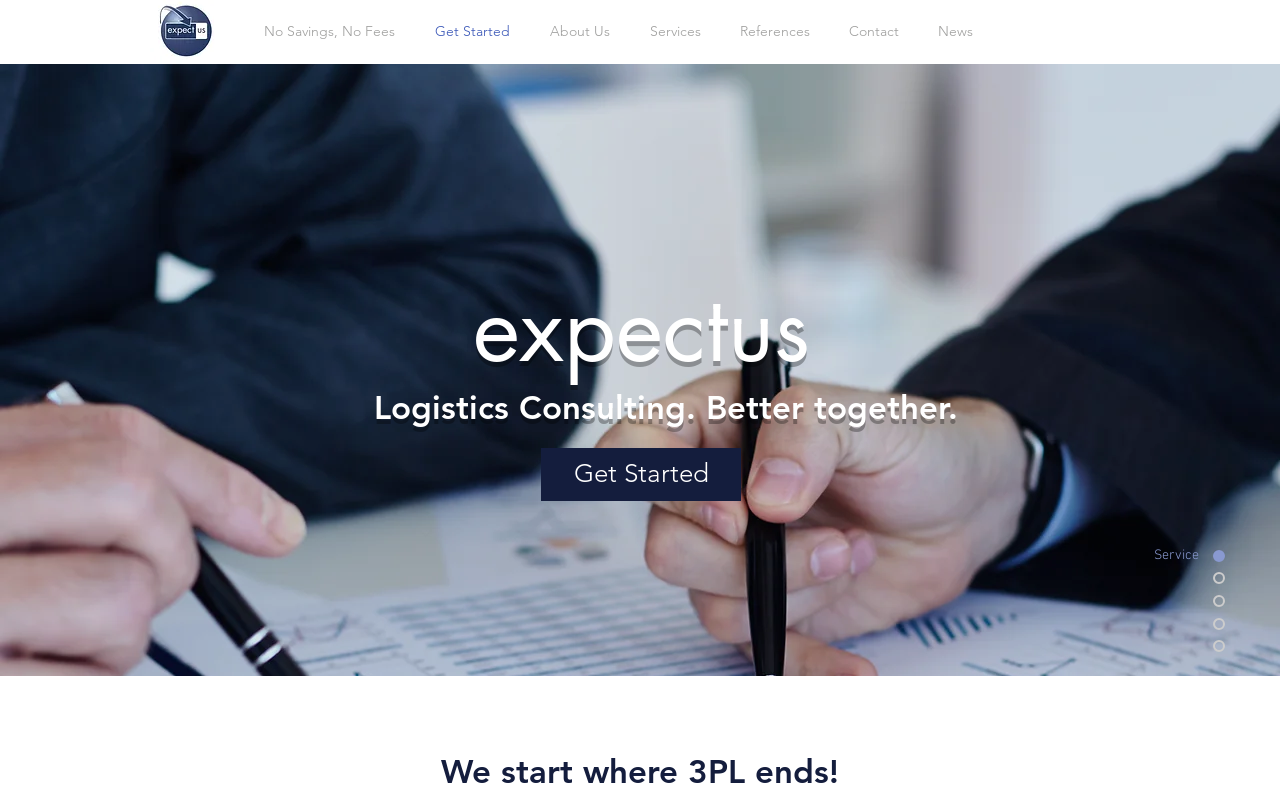Find the bounding box coordinates of the clickable region needed to perform the following instruction: "View Services". The coordinates should be provided as four float numbers between 0 and 1, i.e., [left, top, right, bottom].

[0.492, 0.023, 0.562, 0.056]